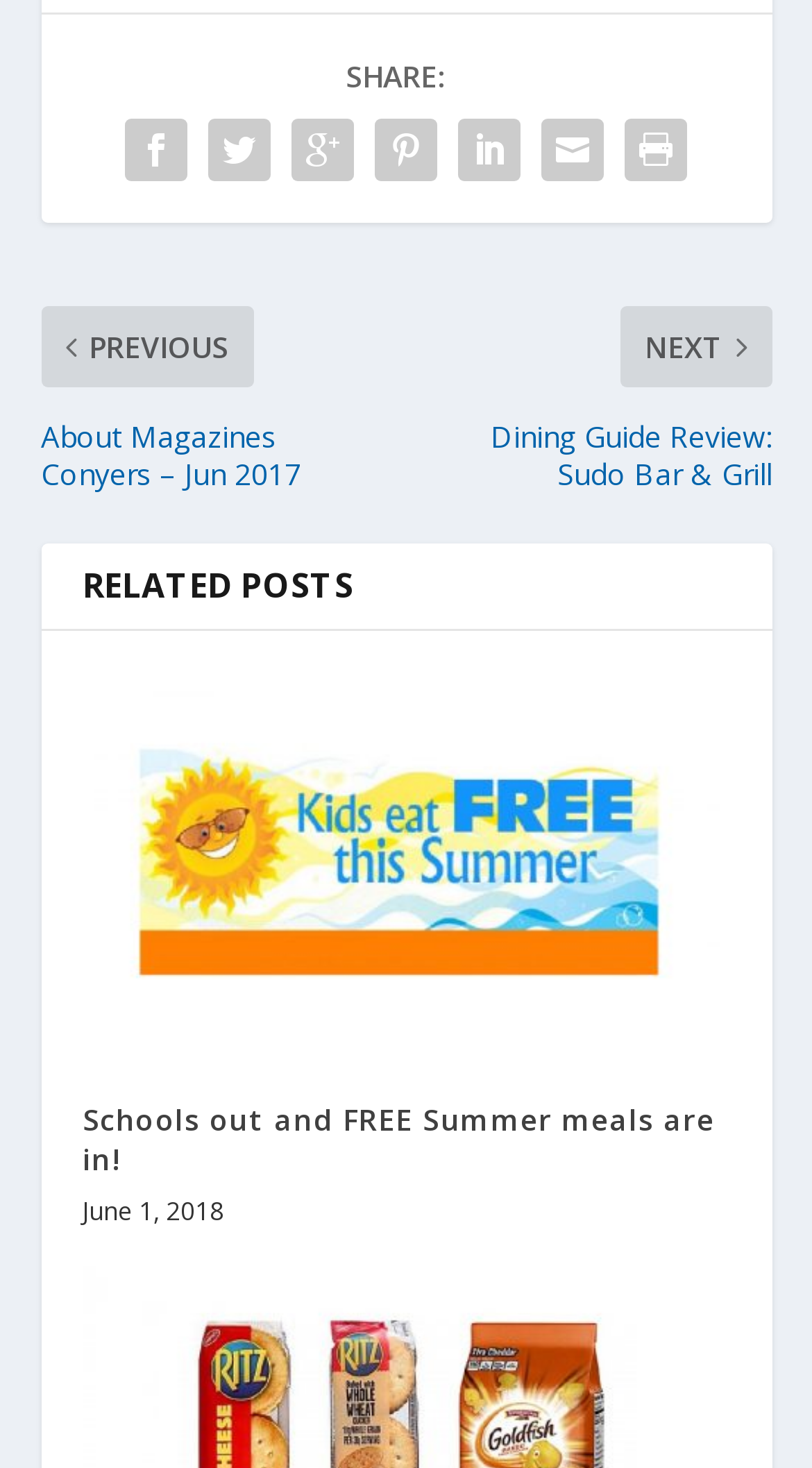Could you find the bounding box coordinates of the clickable area to complete this instruction: "Read the article about free summer meals"?

[0.101, 0.458, 0.899, 0.722]